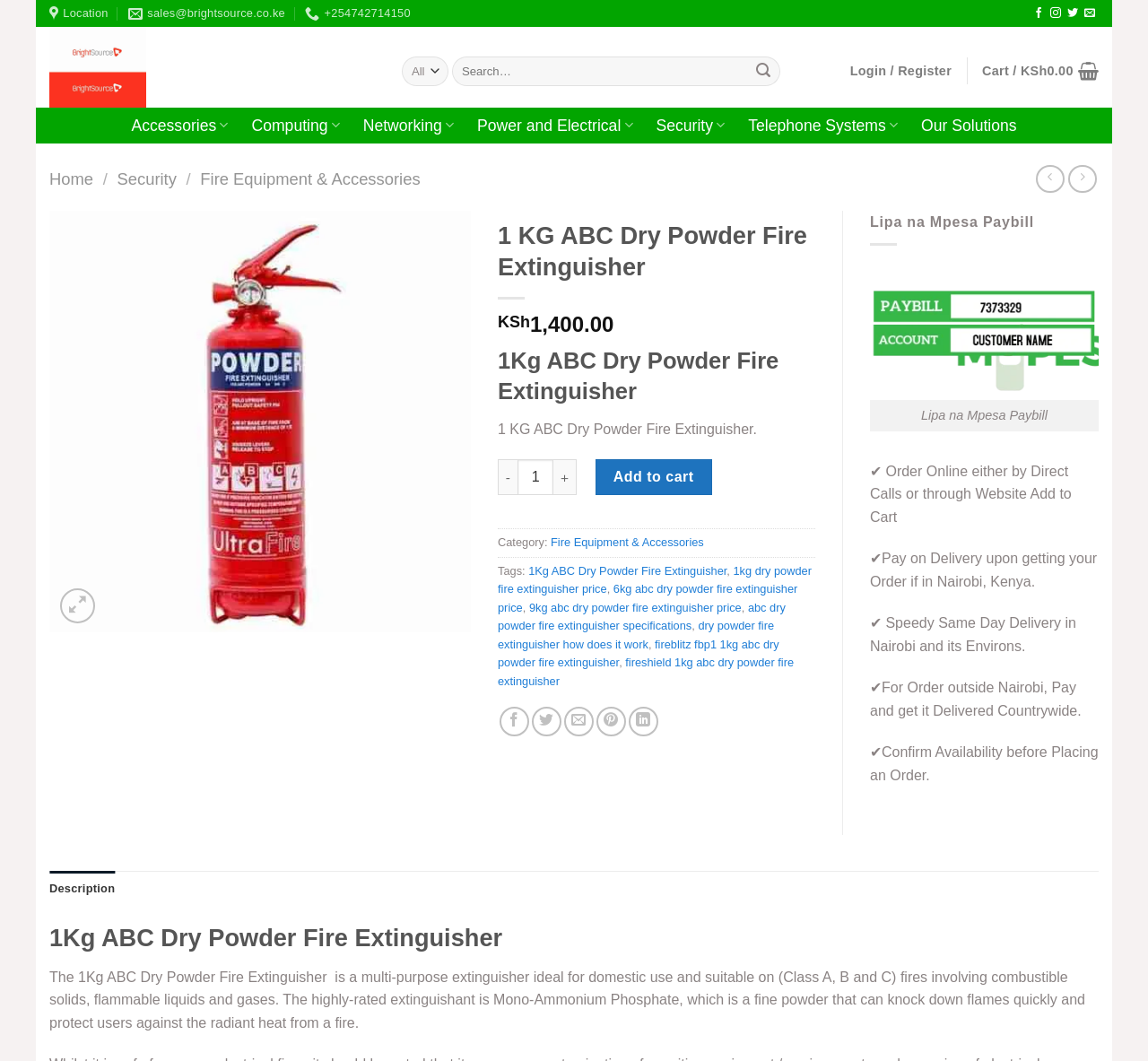Pinpoint the bounding box coordinates of the clickable area necessary to execute the following instruction: "View product details". The coordinates should be given as four float numbers between 0 and 1, namely [left, top, right, bottom].

[0.434, 0.207, 0.71, 0.267]